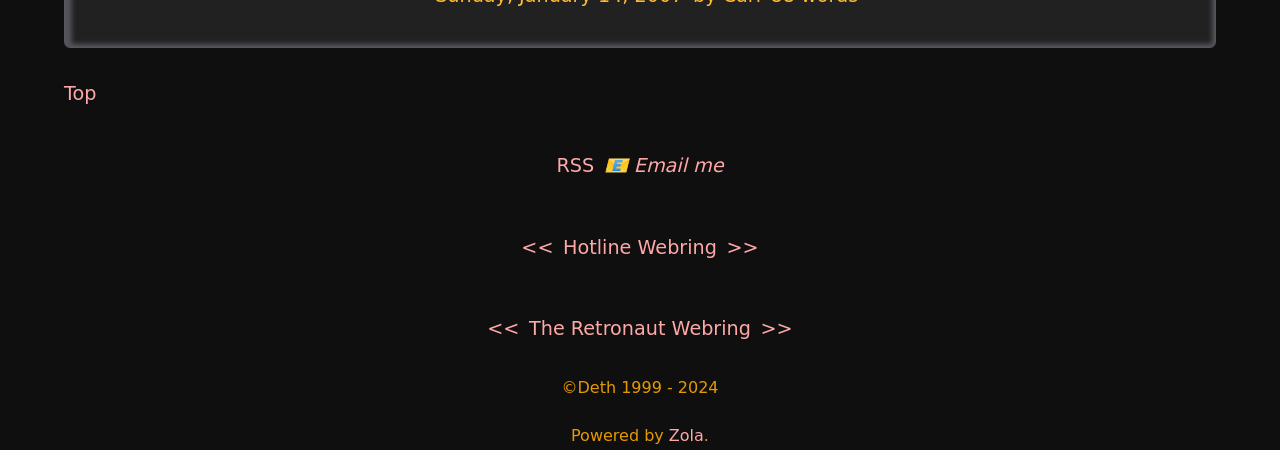Please identify the coordinates of the bounding box that should be clicked to fulfill this instruction: "Email me".

[0.472, 0.342, 0.565, 0.393]